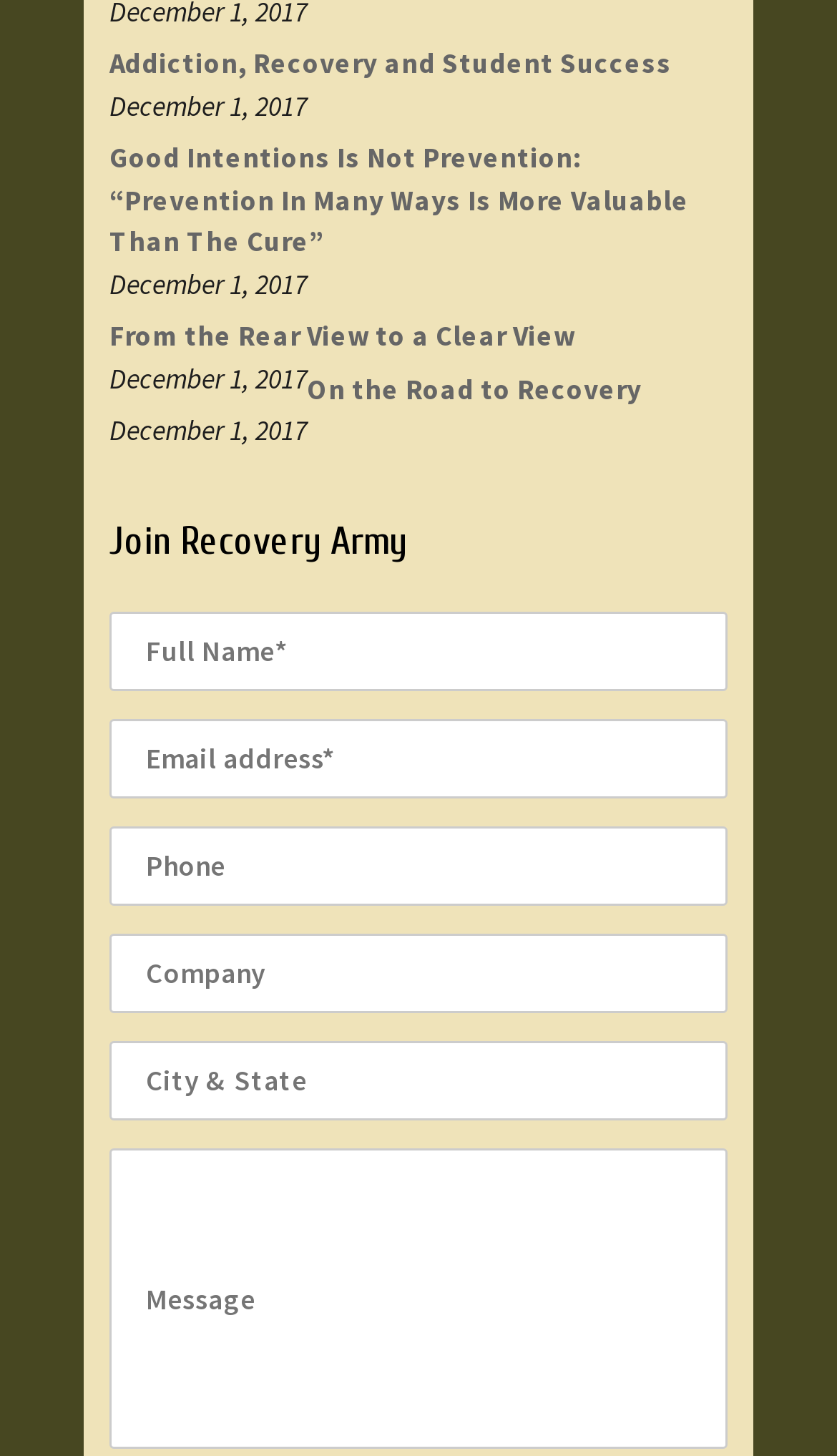What is the date mentioned on the webpage?
Provide an in-depth answer to the question, covering all aspects.

The date 'December 1, 2017' is mentioned on the webpage, which could be the date of publication or update of the webpage or one of the articles listed.